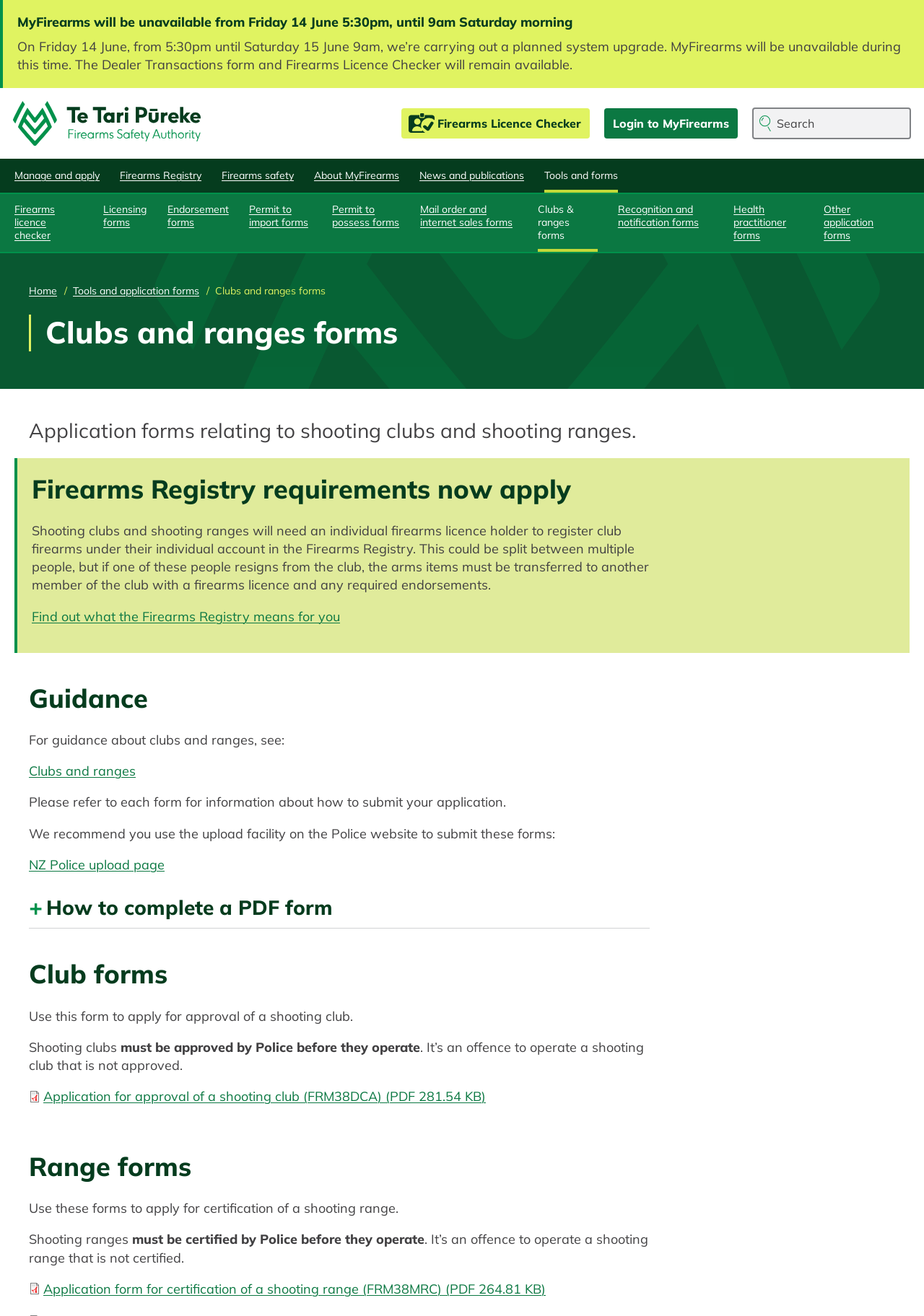Please specify the bounding box coordinates of the clickable section necessary to execute the following command: "Download 'Application for approval of a shooting club' form".

[0.031, 0.826, 0.526, 0.84]